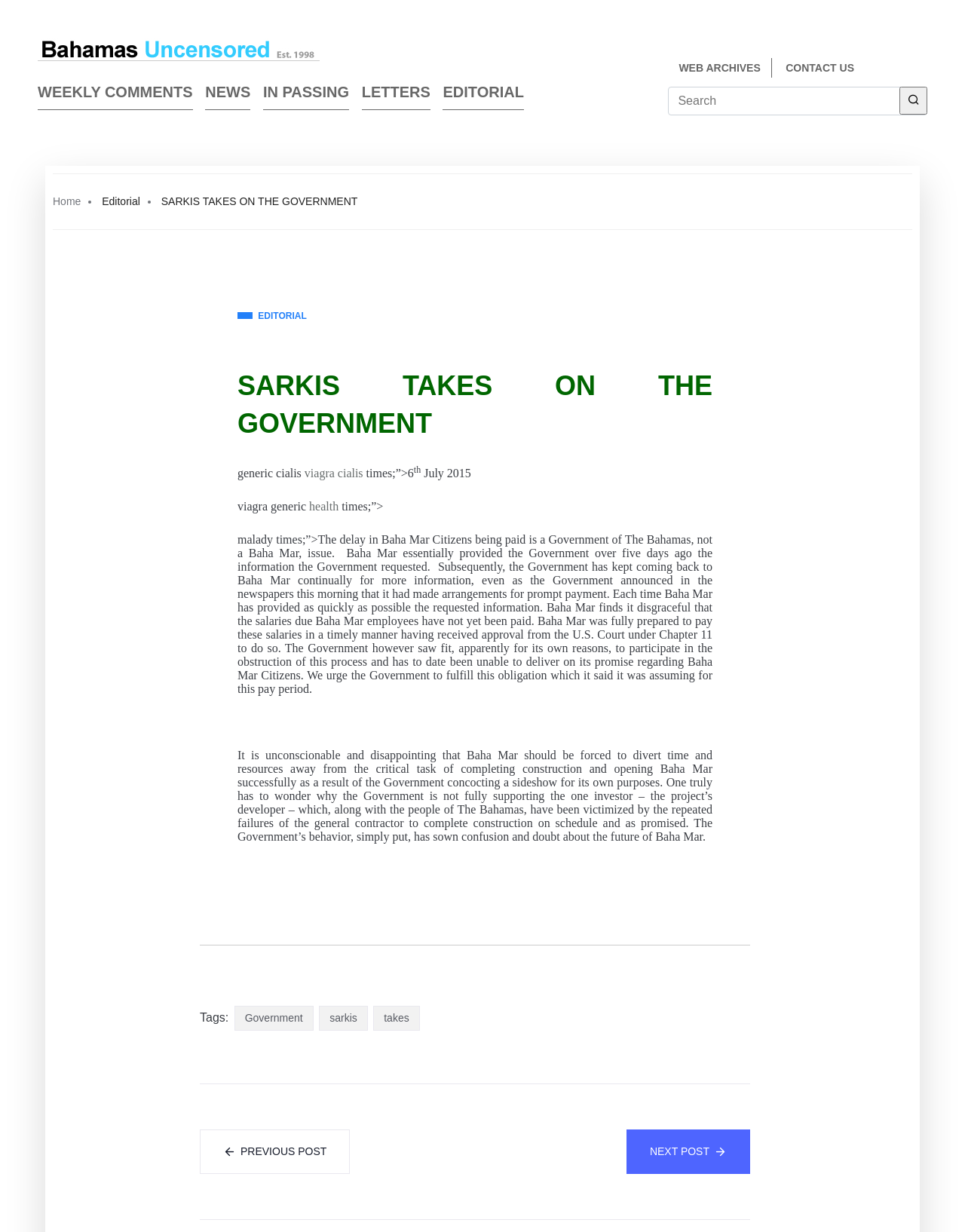Kindly determine the bounding box coordinates for the area that needs to be clicked to execute this instruction: "Go to the home page".

[0.055, 0.157, 0.084, 0.171]